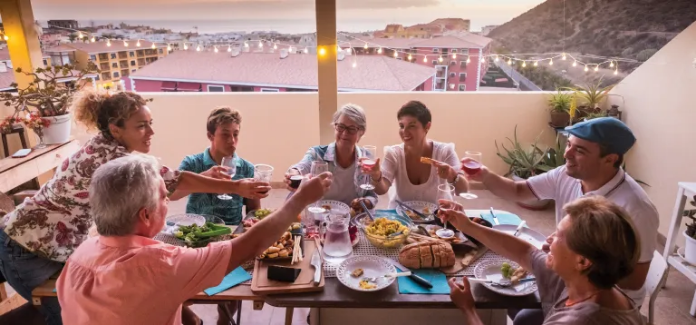Respond with a single word or phrase to the following question: What type of dishes are on the table?

Mediterranean